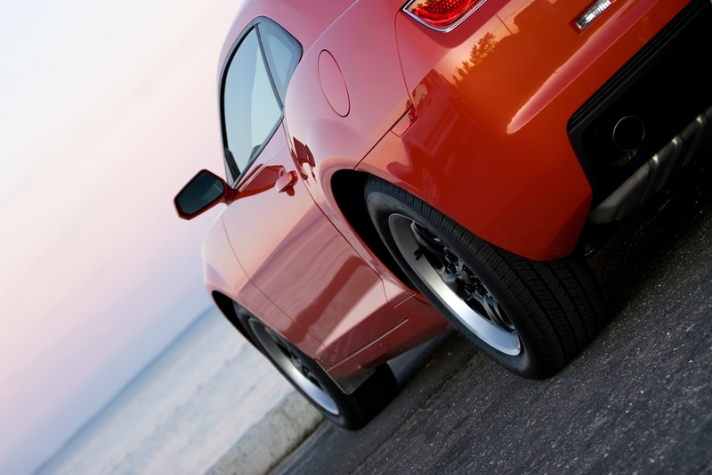Provide a comprehensive description of the image.

The image features a striking orange muscle car parked beside a tranquil shoreline at sunset. The vehicle's sleek, aerodynamic design is highlighted from a rear angle, showcasing its glossy finish and distinctive wheel rims. The setting sun casts a soft glow over the scene, illuminating the calm water in the background and creating a serene atmosphere. This image captures not only the beauty of the car but also the peacefulness of the surrounding landscape, evoking a sense of freedom and adventure often associated with driving by the coast.